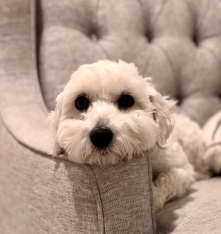Please respond in a single word or phrase: 
What is the dog's coat color?

White